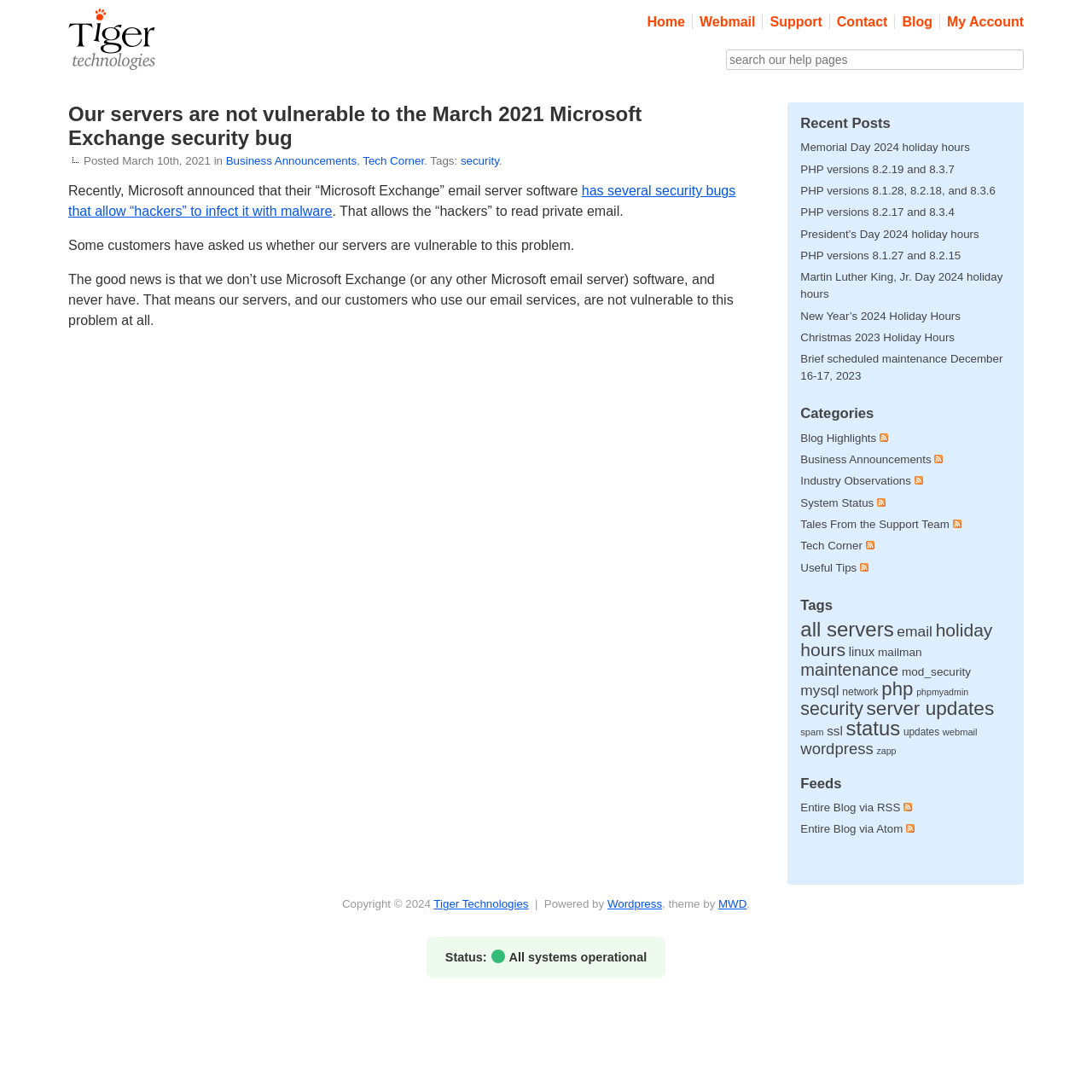Describe the webpage meticulously, covering all significant aspects.

This webpage is a blog post from Tiger Technologies, with a title that indicates the company's servers are not vulnerable to the March 2021 Microsoft Exchange security bug. At the top of the page, there is a logo and a navigation menu with links to "Home", "Webmail", "Support", "Contact", "Blog", and "My Account". 

Below the navigation menu, there is a search box that allows users to search the help pages. The main content of the page is a blog post that discusses the Microsoft Exchange security bug and how Tiger Technologies' servers are not affected by it. The post is divided into several paragraphs, with links to related topics such as "Business Announcements" and "Tech Corner".

On the right side of the page, there are several sections, including "Recent Posts", "Categories", and "Tags". The "Recent Posts" section lists several recent blog posts, including "Memorial Day 2024 holiday hours" and "PHP versions 8.2.19 and 8.3.7". The "Categories" section lists various categories, such as "Blog Highlights", "Business Announcements", and "Tech Corner", each with a link to a feed for all posts filed under that category. The "Tags" section lists various tags, such as "all servers", "email", "holiday hours", and "security", each with a link to a page listing all posts with that tag.

At the bottom of the page, there is a "Feeds" section that provides links to RSS and Atom feeds for the entire blog.